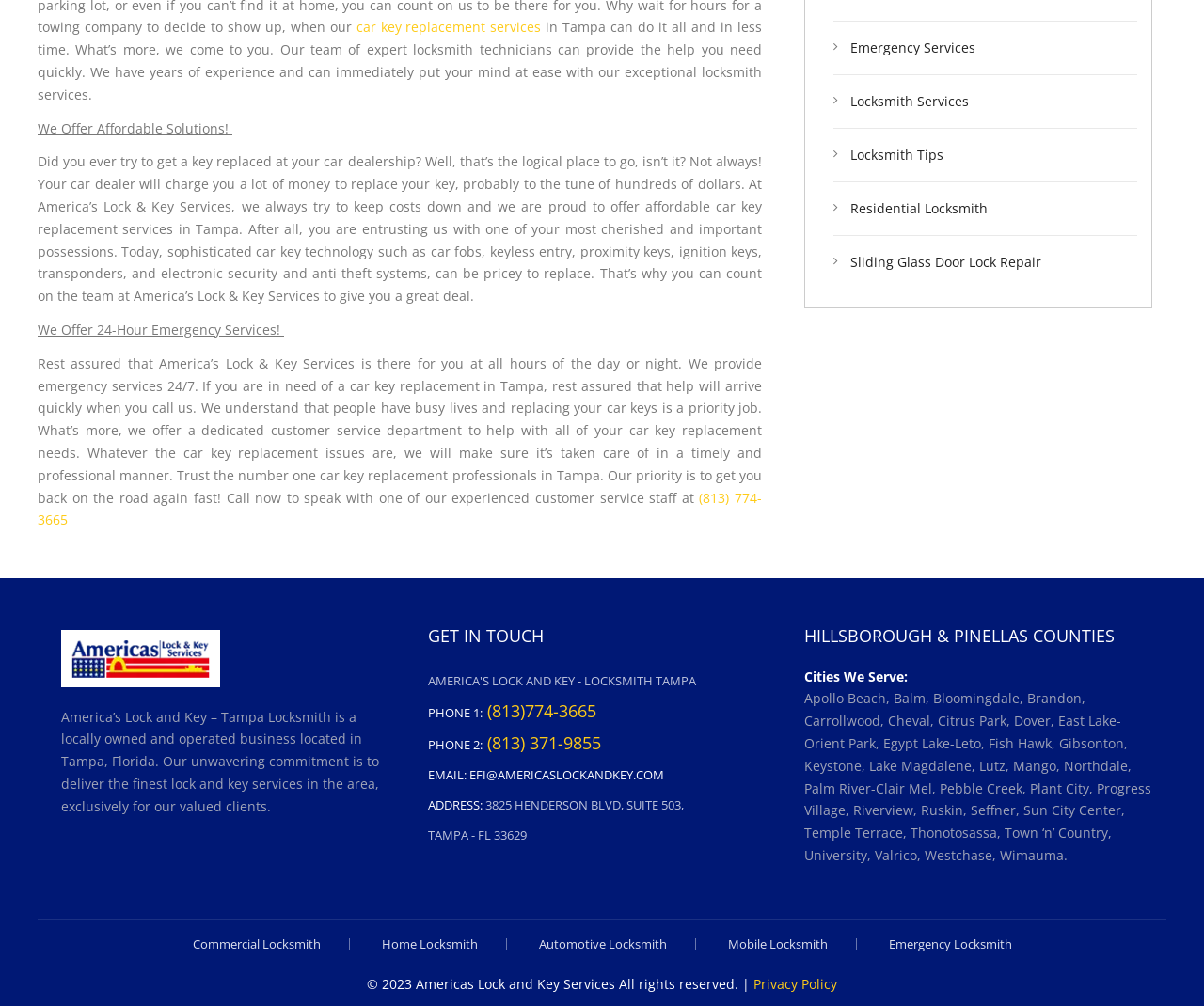Please determine the bounding box coordinates of the element to click on in order to accomplish the following task: "Click on the 'Vol à Las Vegas' link". Ensure the coordinates are four float numbers ranging from 0 to 1, i.e., [left, top, right, bottom].

None